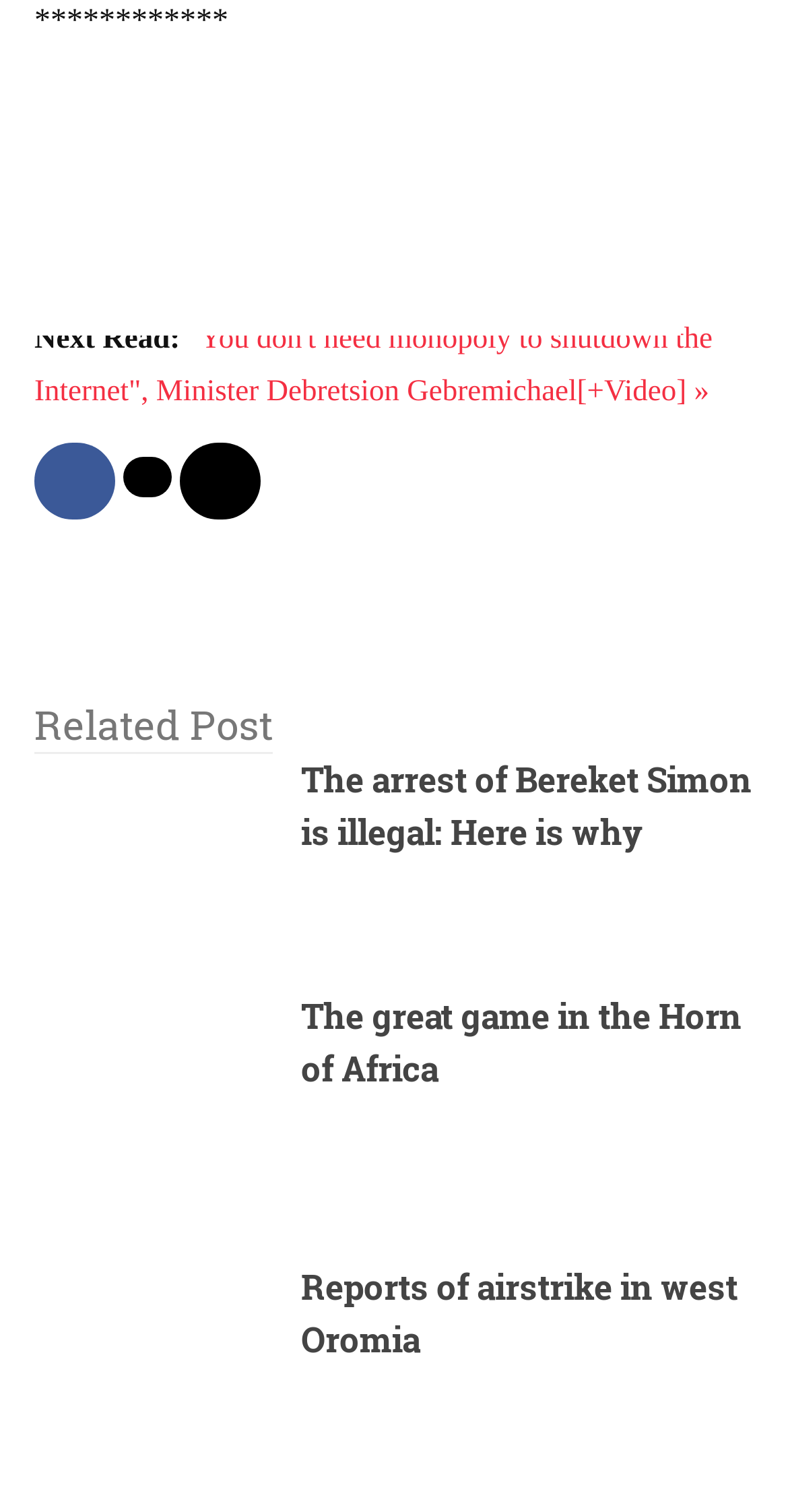How many social media share options are available?
Answer the question with just one word or phrase using the image.

3